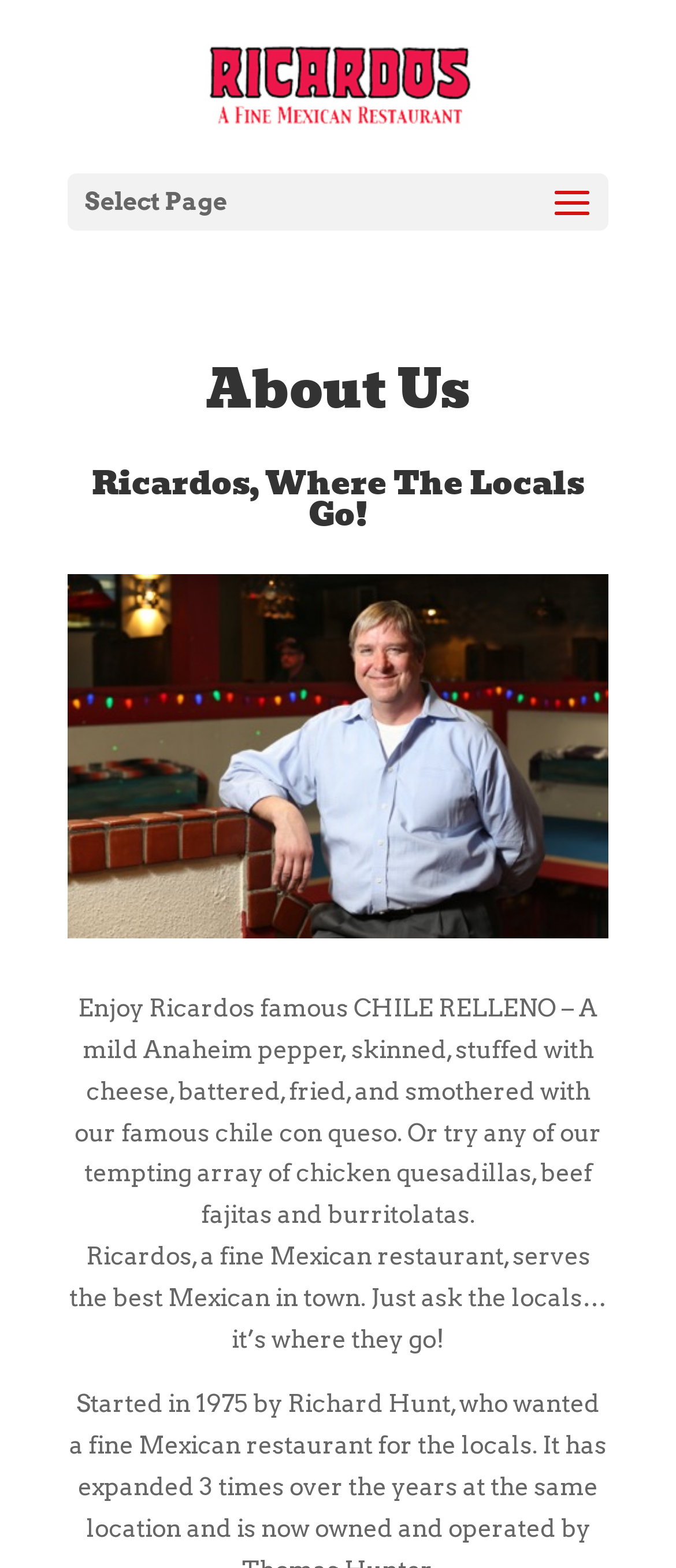What type of cuisine does Ricardo's serve?
Provide a concise answer using a single word or phrase based on the image.

Mexican